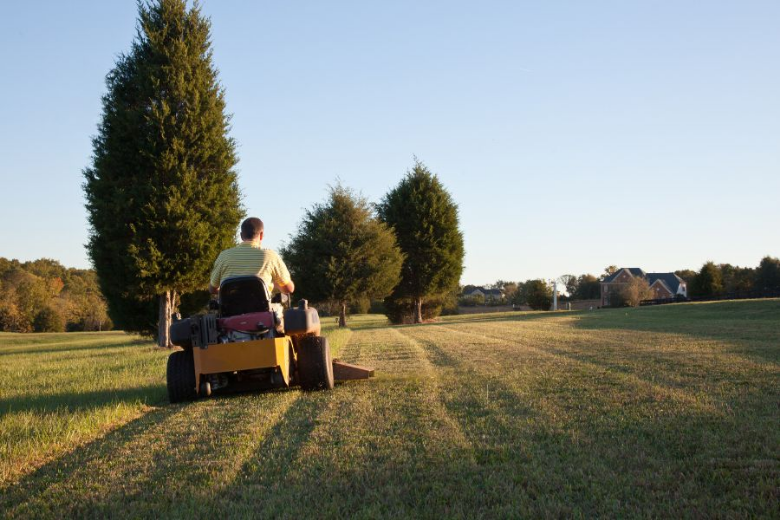What time of day is depicted in the image?
Use the image to answer the question with a single word or phrase.

Late afternoon